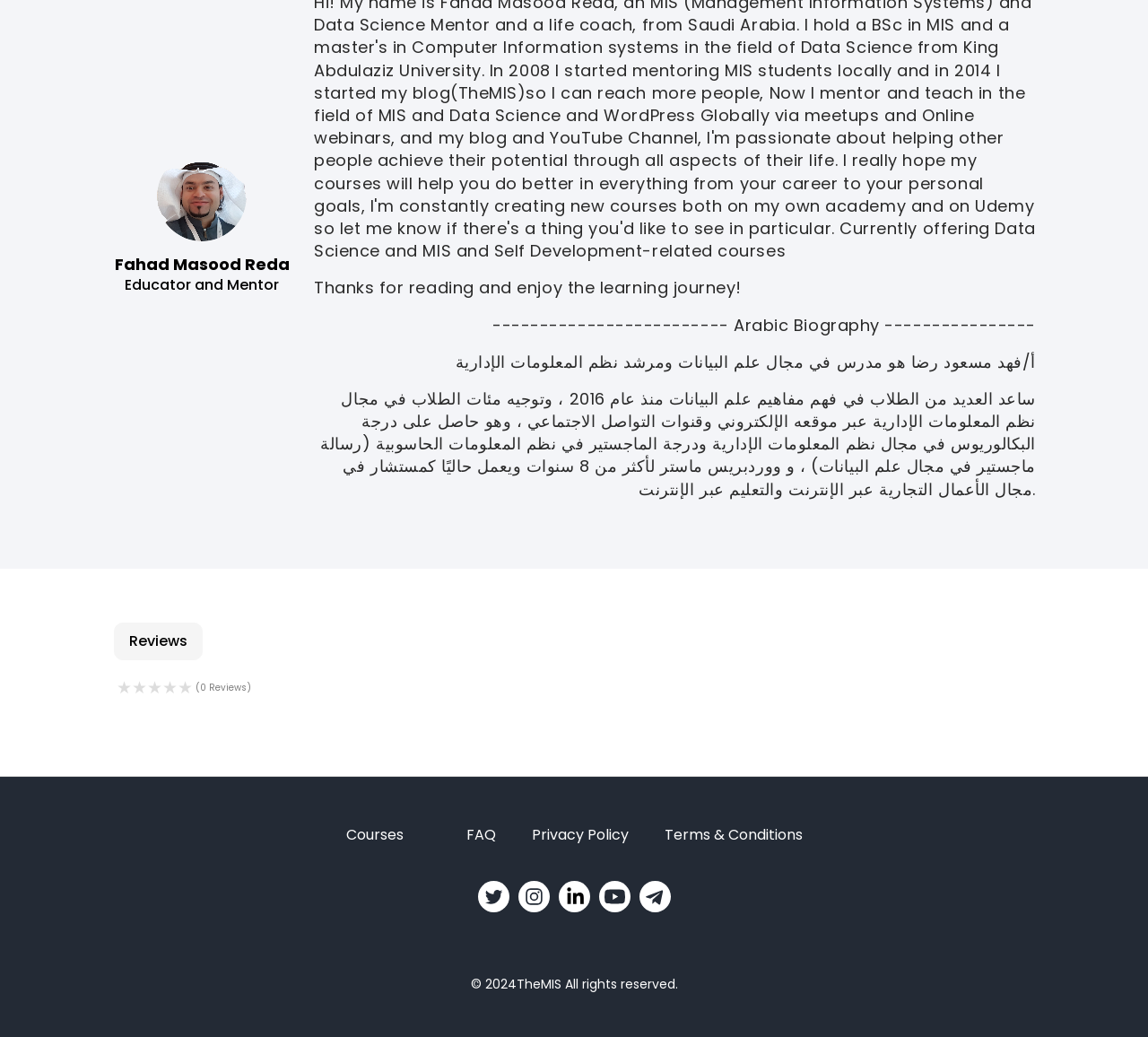Bounding box coordinates should be in the format (top-left x, top-left y, bottom-right x, bottom-right y) and all values should be floating point numbers between 0 and 1. Determine the bounding box coordinate for the UI element described as: TheMIS

[0.45, 0.94, 0.489, 0.957]